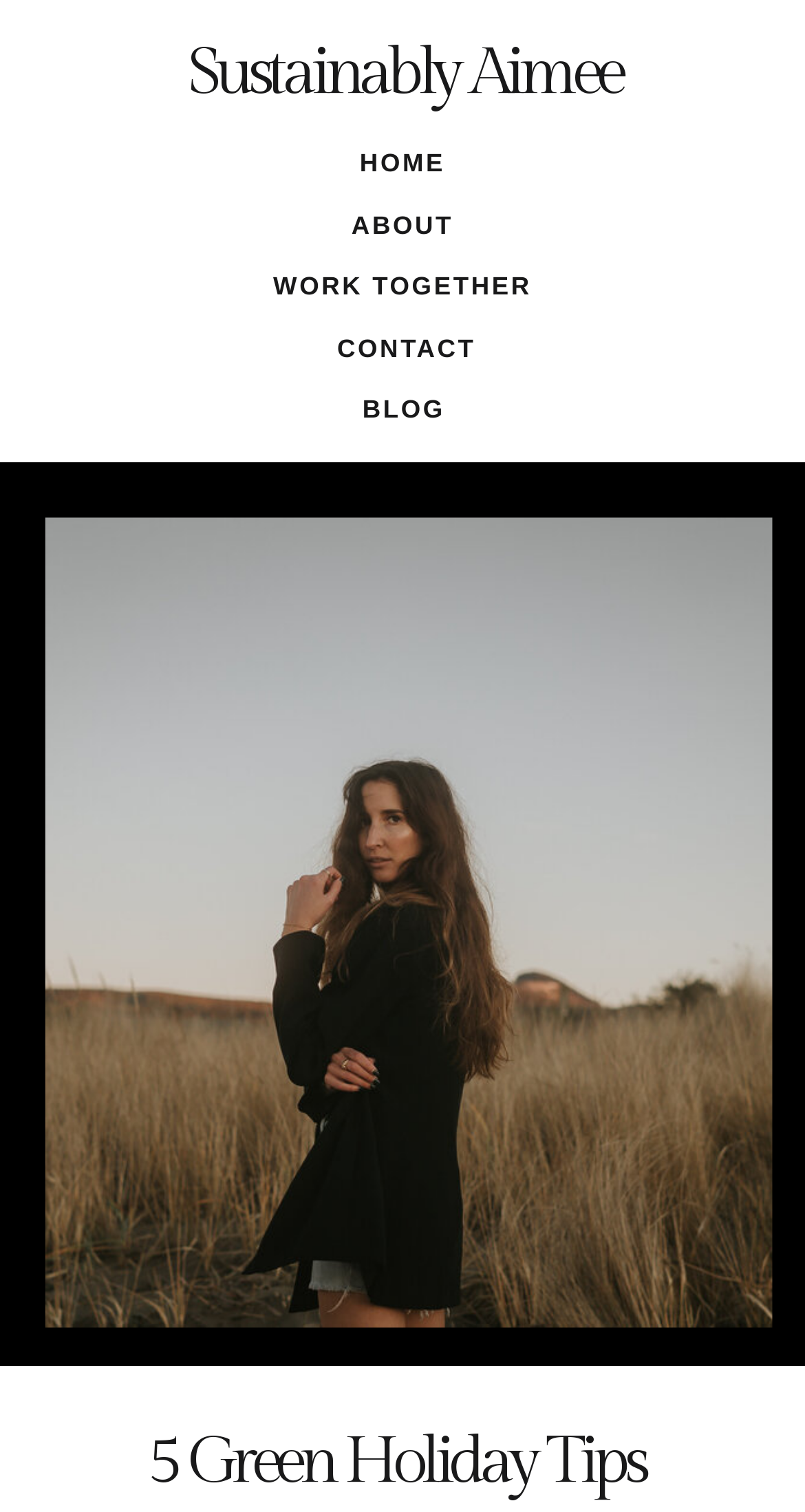Could you please study the image and provide a detailed answer to the question:
What is the name of the website?

I looked at the heading element with the largest bounding box coordinates, which indicates it is the most prominent heading, and it says 'Sustainably Aimee'.